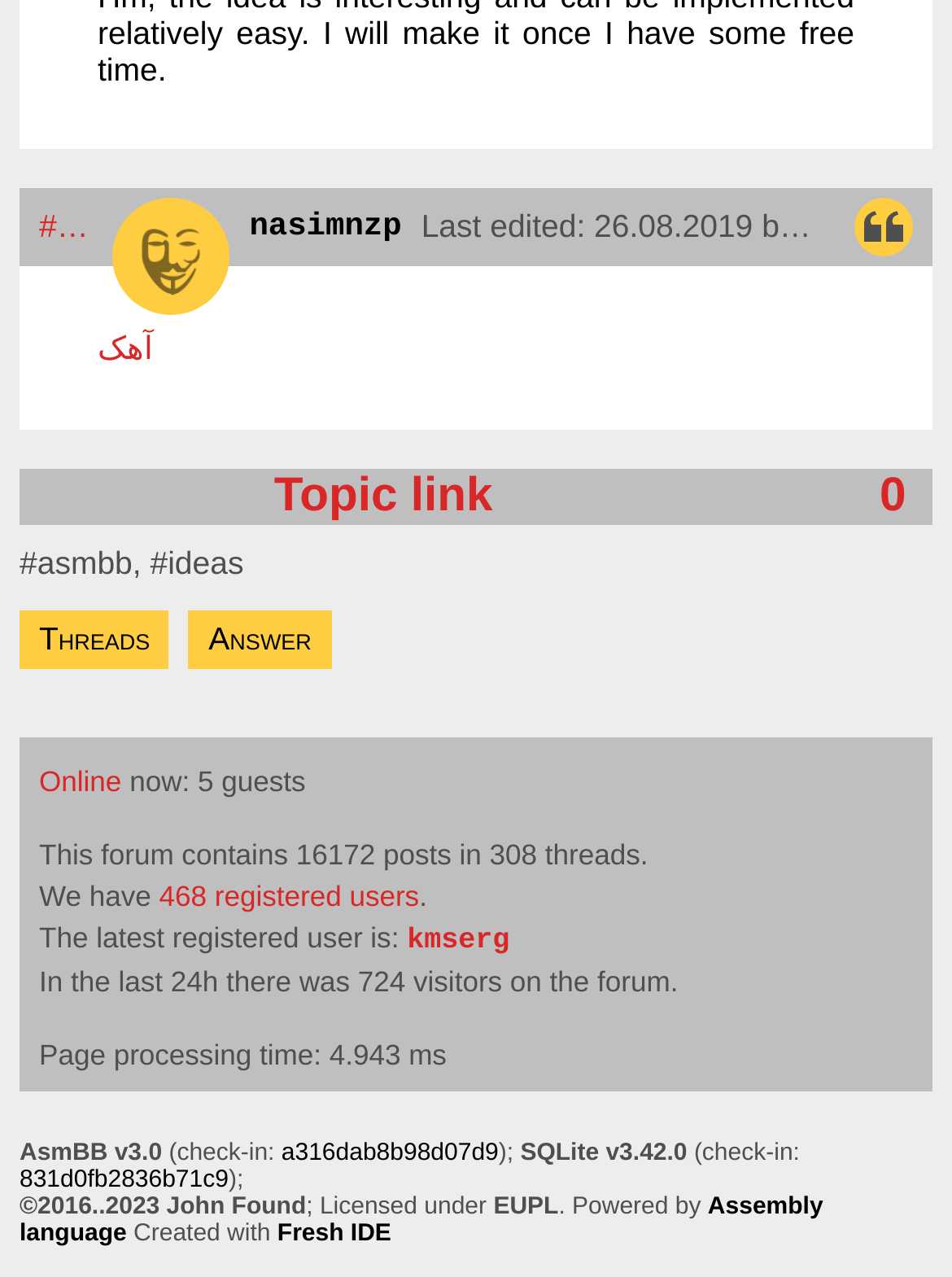Determine the bounding box for the UI element described here: "Assembly language".

[0.021, 0.935, 0.865, 0.977]